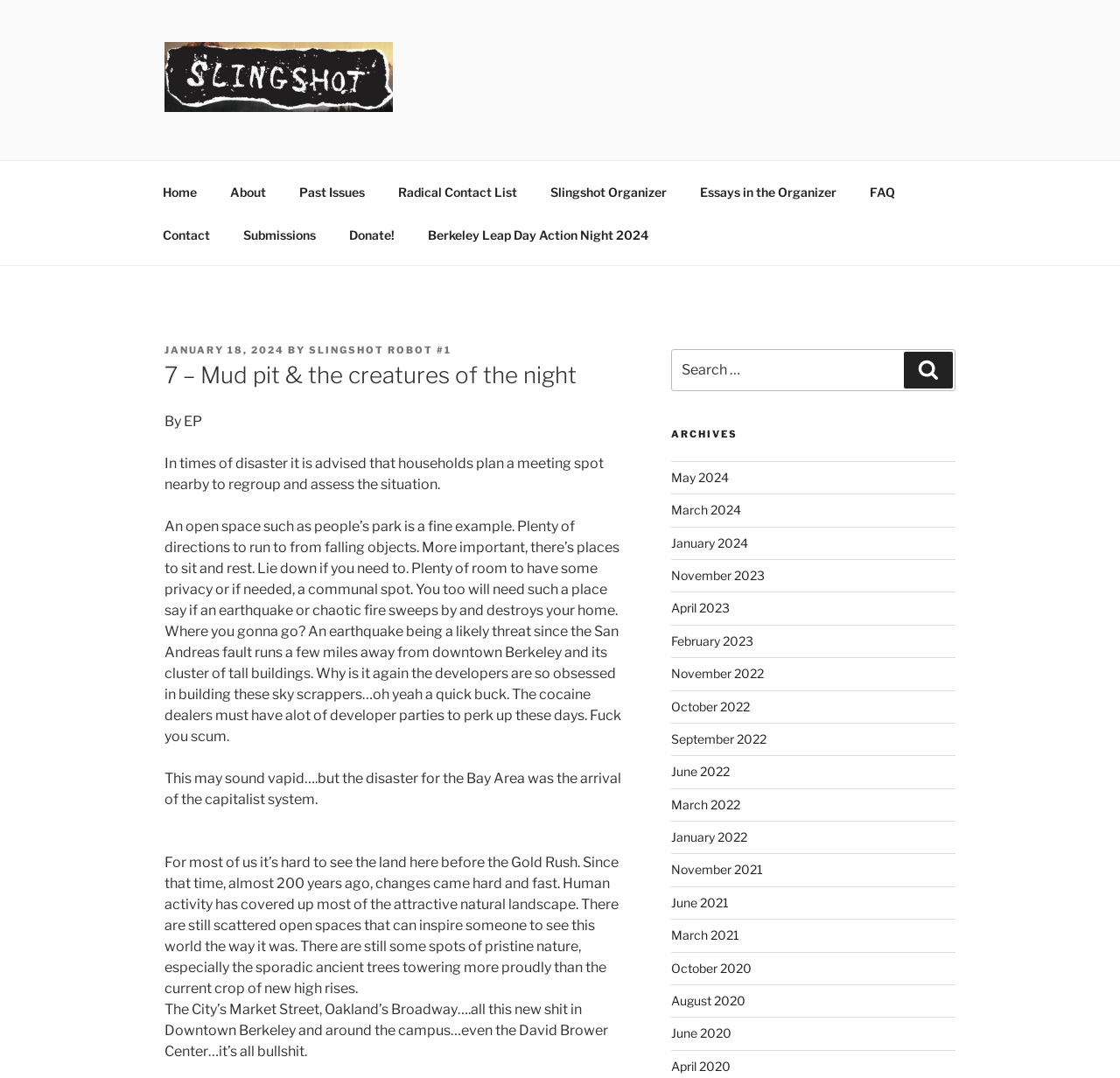Convey a detailed summary of the webpage, mentioning all key elements.

The webpage appears to be a blog or online publication with a focus on radical and alternative perspectives. At the top of the page, there is a navigation menu with links to various sections, including "Home", "About", "Past Issues", and "Contact". Below this menu, there is a prominent link to "Slingshot" with an accompanying image.

The main content of the page is an article titled "7 – Mud pit & the creatures of the night", which is divided into several paragraphs. The article discusses the importance of having a meeting spot in times of disaster, citing People's Park as an example of an open space that could serve this purpose. The author also expresses frustration with the capitalist system and its impact on the Bay Area, lamenting the loss of natural landscapes and the proliferation of high-rise buildings.

To the right of the article, there is a search bar with a button labeled "Search". Below this, there is a section titled "ARCHIVES" with links to various months and years, suggesting that the publication has a extensive archive of past issues.

Throughout the page, there are several links to other articles or sections, including "Berkeley Leap Day Action Night 2024" and "Essays in the Organizer". The overall layout of the page is dense and text-heavy, with a focus on conveying the author's ideas and perspectives rather than visual aesthetics.